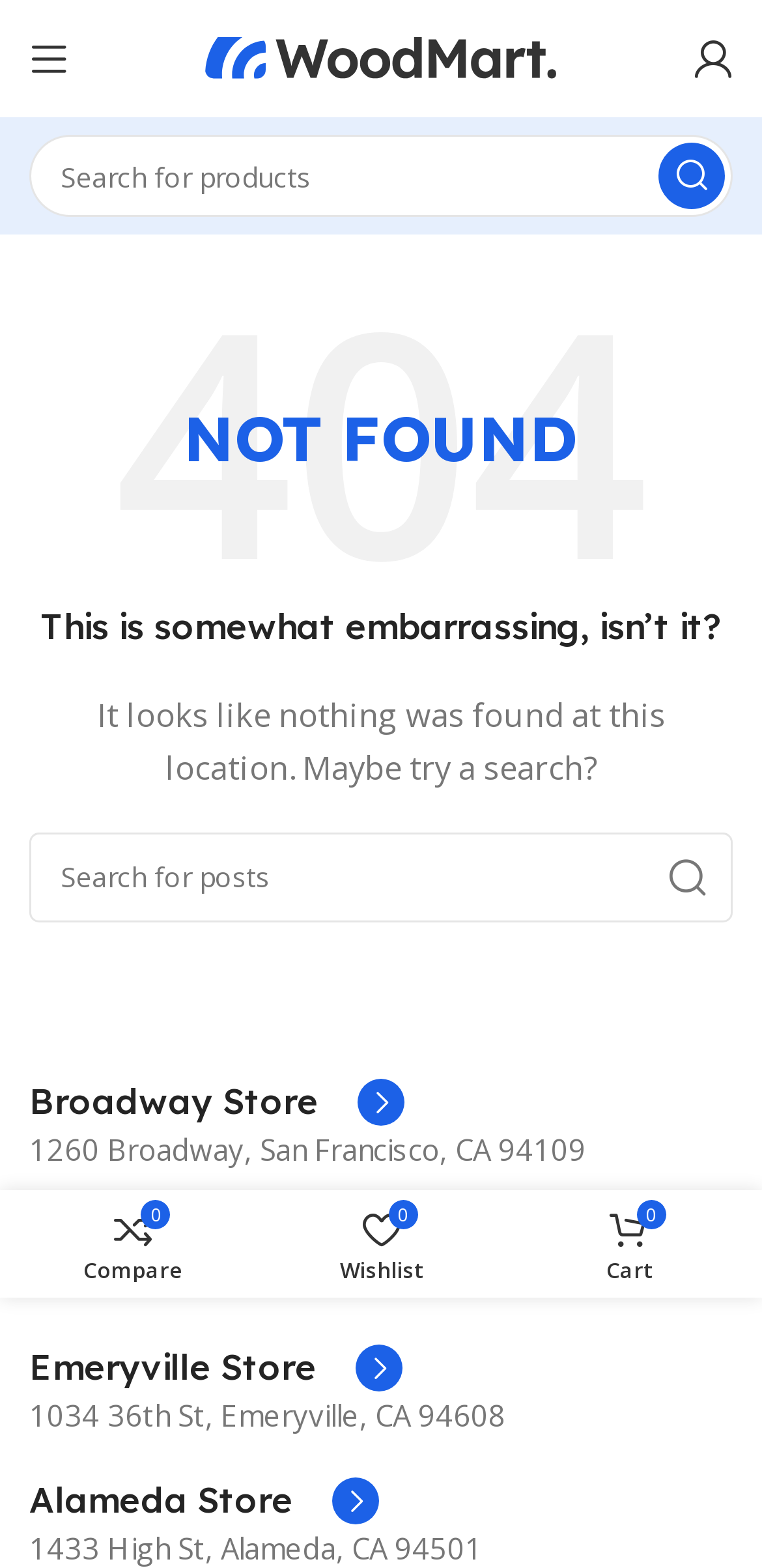How many images are there on the webpage?
Refer to the image and give a detailed answer to the query.

There are four images on the webpage, each associated with a store location, and they are placed next to the store addresses.